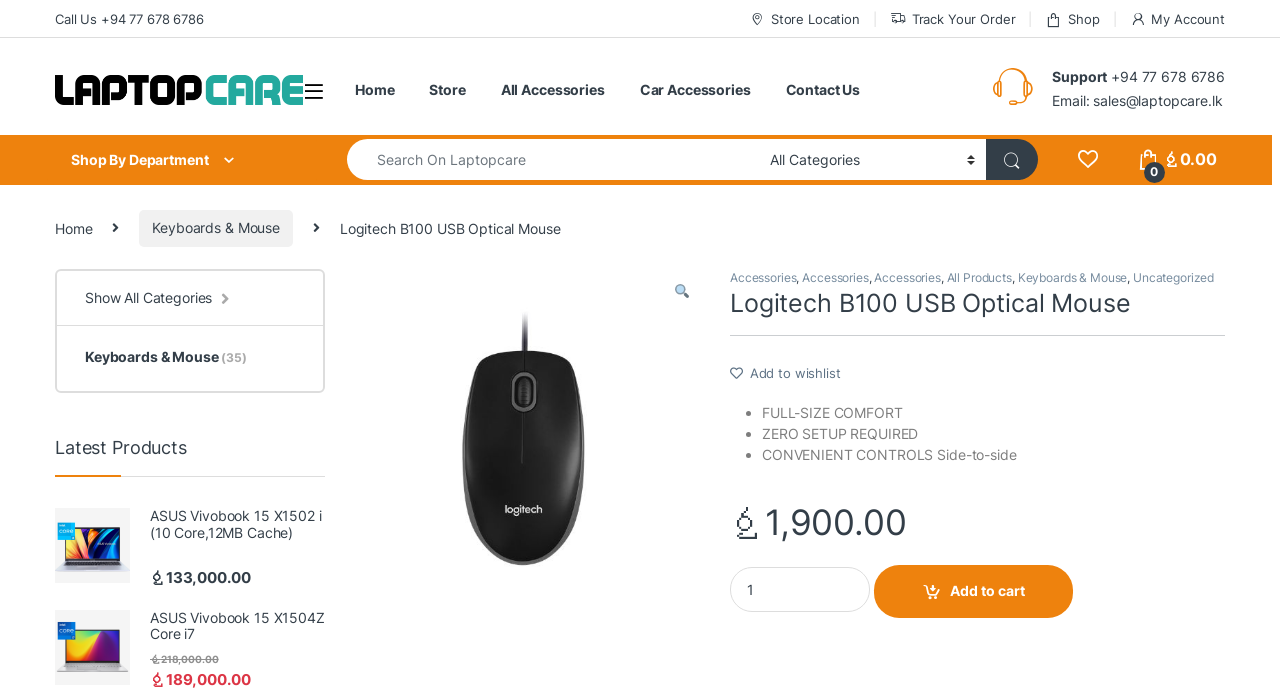What is the name of the laptop listed below the 'Latest Products' section?
Please answer the question with a detailed and comprehensive explanation.

I found the name of the laptop by looking at the product link below the 'Latest Products' section, which says 'ASUS Vivobook 15 X1502 i (10 Core,12MB Cache)'.